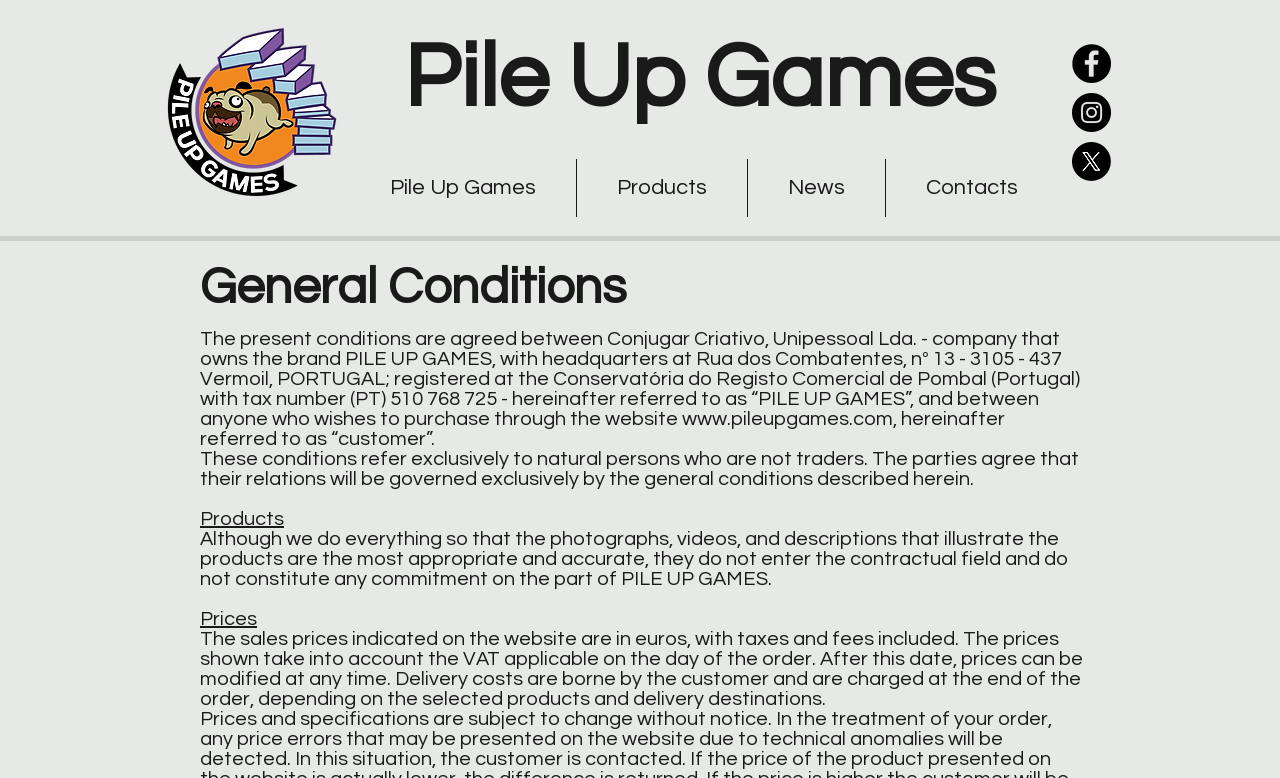Identify the bounding box coordinates of the clickable region to carry out the given instruction: "Visit the Facebook page".

[0.838, 0.057, 0.868, 0.107]